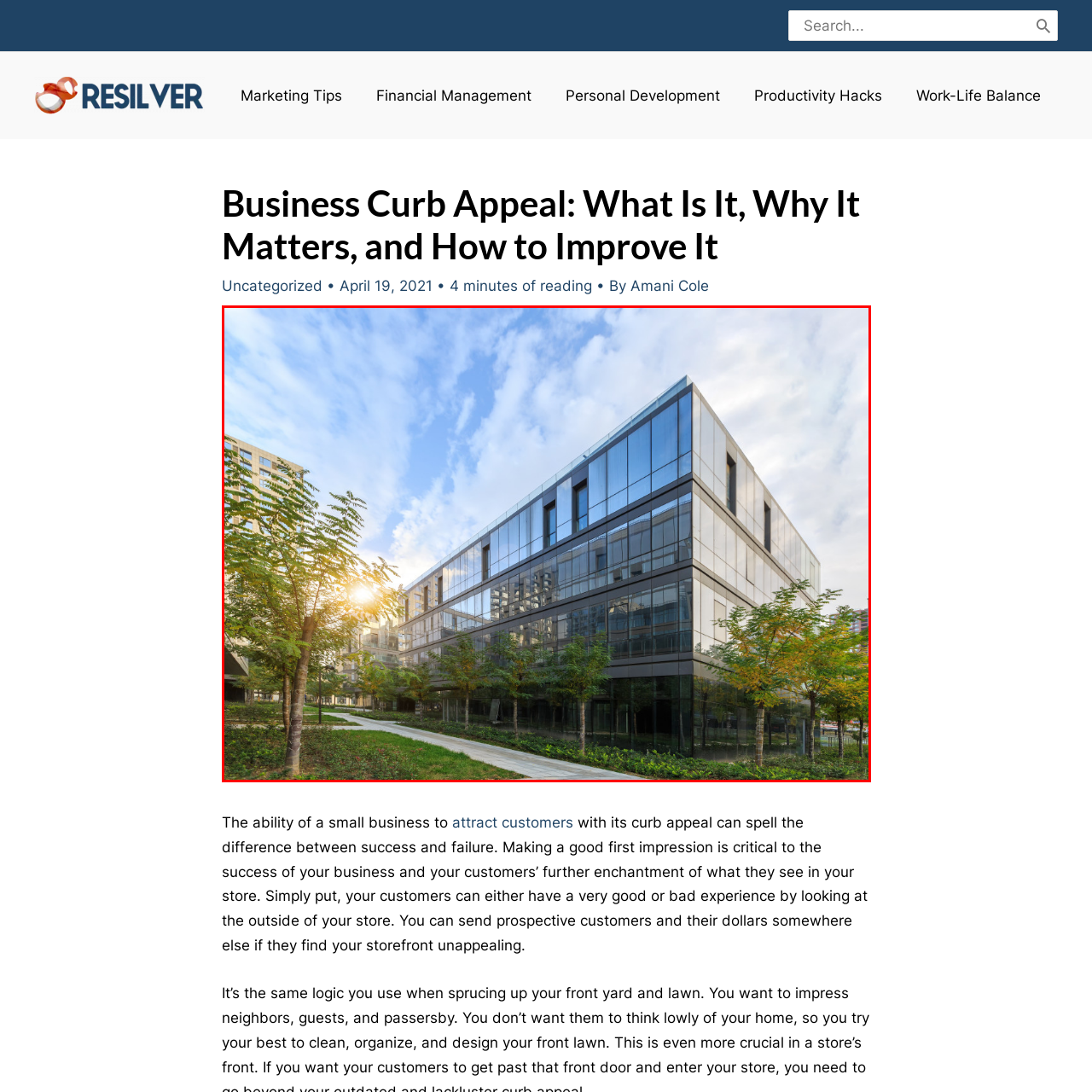Inspect the picture enclosed by the red border, What is the purpose of the landscaped area? Provide your answer as a single word or phrase.

Enhancing curb appeal